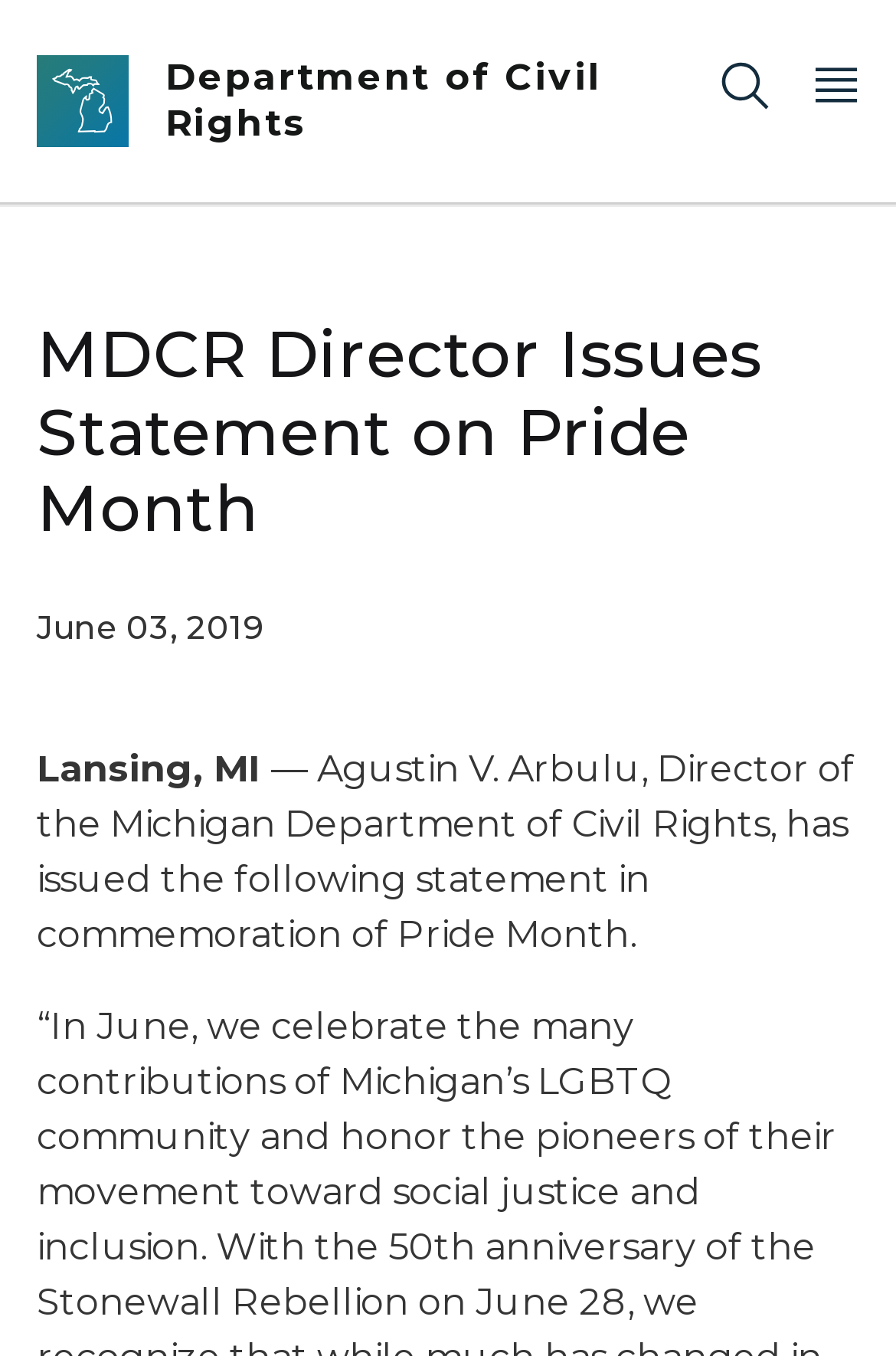Explain the contents of the webpage comprehensively.

The webpage is about a statement issued by the MDCR Director on Pride Month. At the top left corner, there is a Michigan Header Logo, which is an image linked to the Michigan website. Next to it, there is a link to the Department of Civil Rights, taking up most of the top section of the page. On the top right corner, there are two buttons: a Search button and an Open Main Menu button, which controls the mobile menu content when expanded.

Below the top section, there is a heading that reads "MDCR Director Issues Statement on Pride Month", which is centered on the page. Underneath the heading, there is a date "June 03, 2019" and a location "Lansing, MI", both aligned to the left. The main content of the page is a statement issued by Agustin V. Arbulu, Director of the Michigan Department of Civil Rights, in commemoration of Pride Month, which is a paragraph of text that spans across the page.